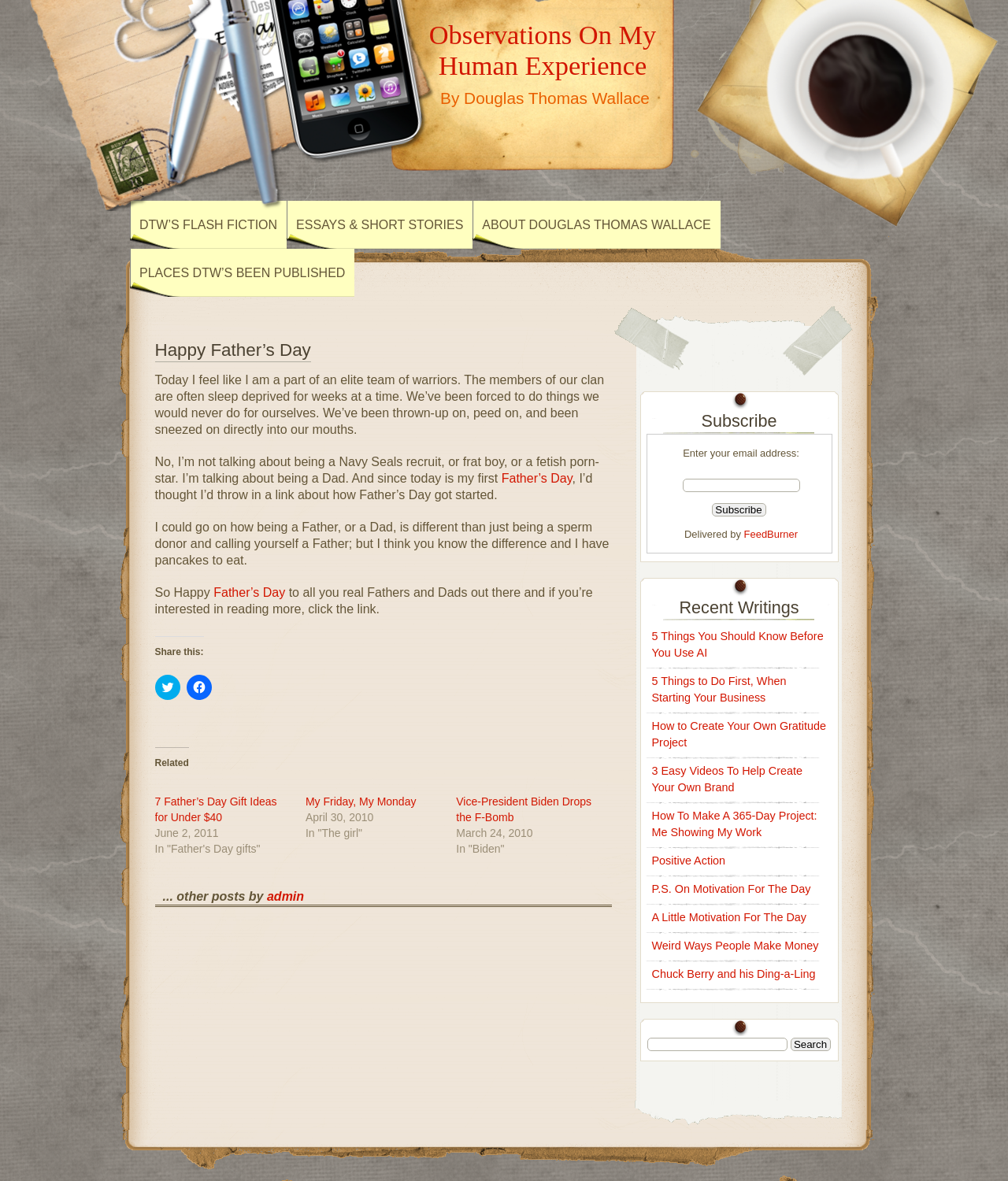Elaborate on the webpage's design and content in a detailed caption.

This webpage is a blog post titled "Happy Father's Day - Observations On My Human Experience" by Douglas Thomas Wallace. At the top, there is a heading with the title of the blog post, followed by a link to the title and the author's name. Below the title, there are several links to other sections of the blog, including "DTW'S FLASH FICTION", "ESSAYS & SHORT STORIES", "ABOUT DOUGLAS THOMAS WALLACE", and "PLACES DTW’S BEEN PUBLISHED".

The main content of the blog post starts with a heading "Happy Father's Day" and a link to the same title. The text describes the author's experience as a father, comparing it to being part of an elite team of warriors. The author shares their feelings about being a dad and mentions that it's their first Father's Day. There is also a link to more information about the history of Father's Day.

Below the main content, there are several sections. The first section is titled "Share this:" and contains links to share the post on Twitter and Facebook. The next section is titled "Related" and lists several related blog posts, including "7 Father’s Day Gift Ideas for Under $40", "My Friday, My Monday", and "Vice-President Biden Drops the F-Bomb". Each related post has a timestamp and a brief description.

On the right side of the page, there are several sections. The first section is titled "Subscribe" and allows users to enter their email address to subscribe to the blog. Below that, there is a section titled "Recent Writings" that lists several recent blog posts, including "5 Things You Should Know Before You Use AI" and "How to Create Your Own Gratitude Project". Finally, there is a search bar at the bottom of the page that allows users to search for specific content on the blog.